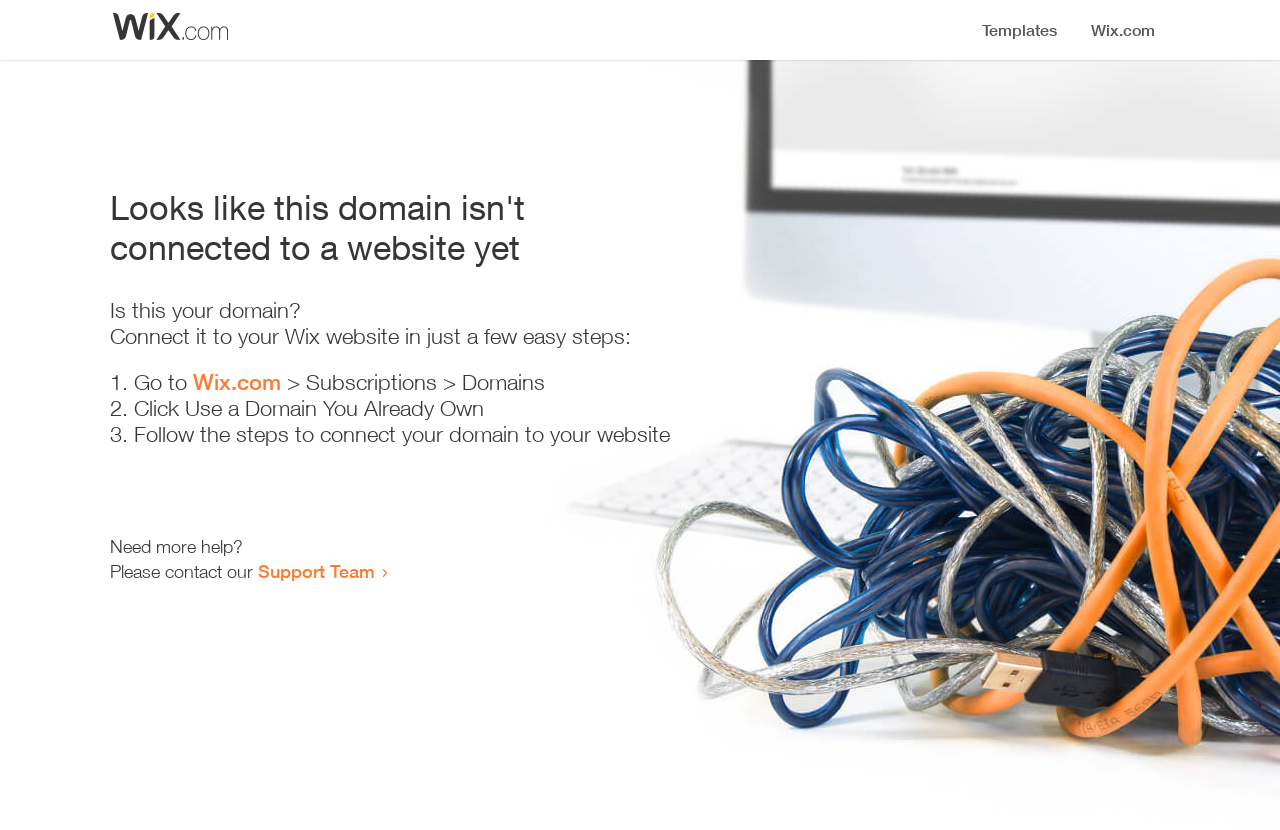How many steps are required to connect the domain?
Please analyze the image and answer the question with as much detail as possible.

The webpage provides a list of steps to connect the domain, and there are three list markers '1.', '2.', and '3.' indicating that three steps are required.